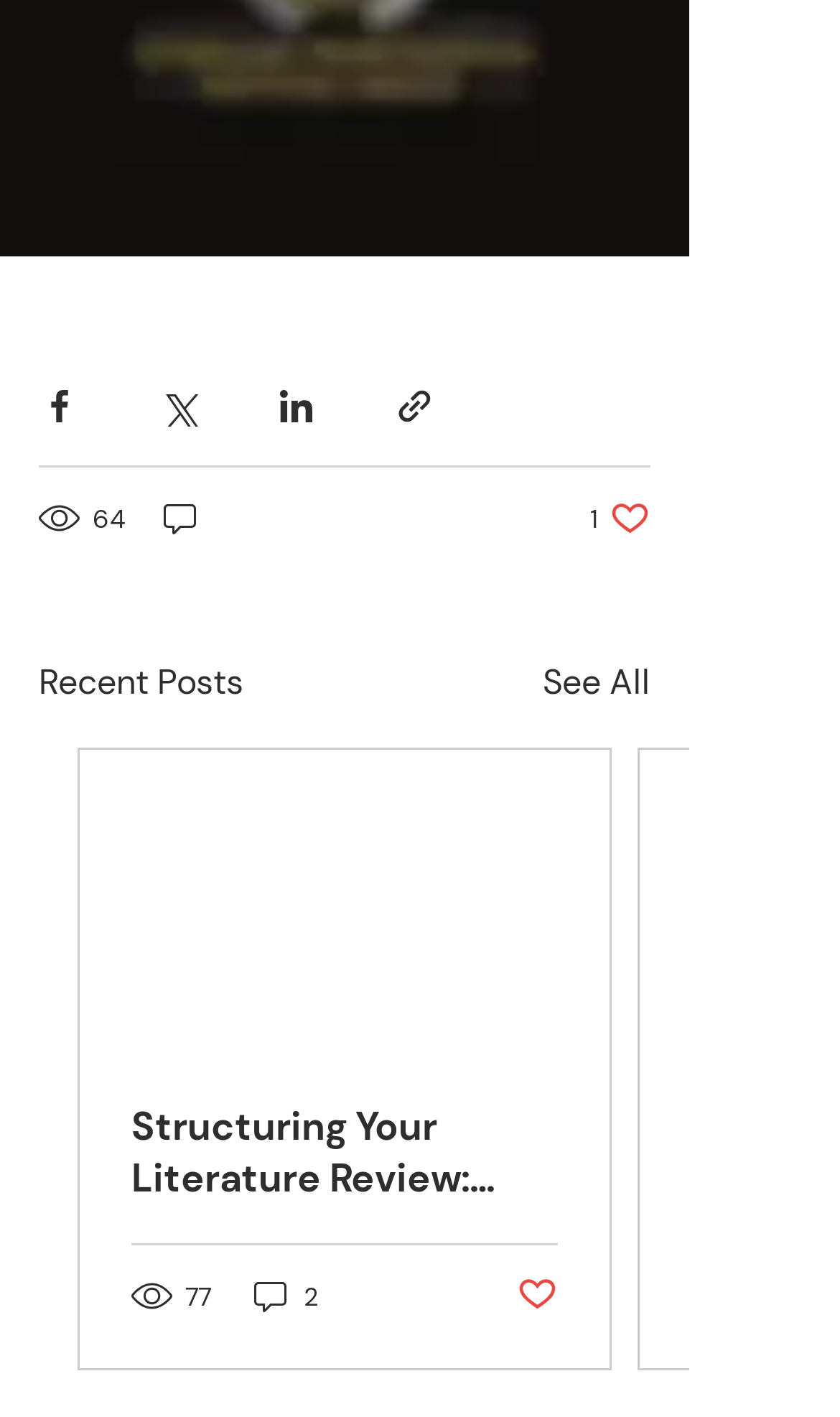Determine the bounding box coordinates for the UI element described. Format the coordinates as (top-left x, top-left y, bottom-right x, bottom-right y) and ensure all values are between 0 and 1. Element description: Post not marked as liked

[0.615, 0.899, 0.664, 0.931]